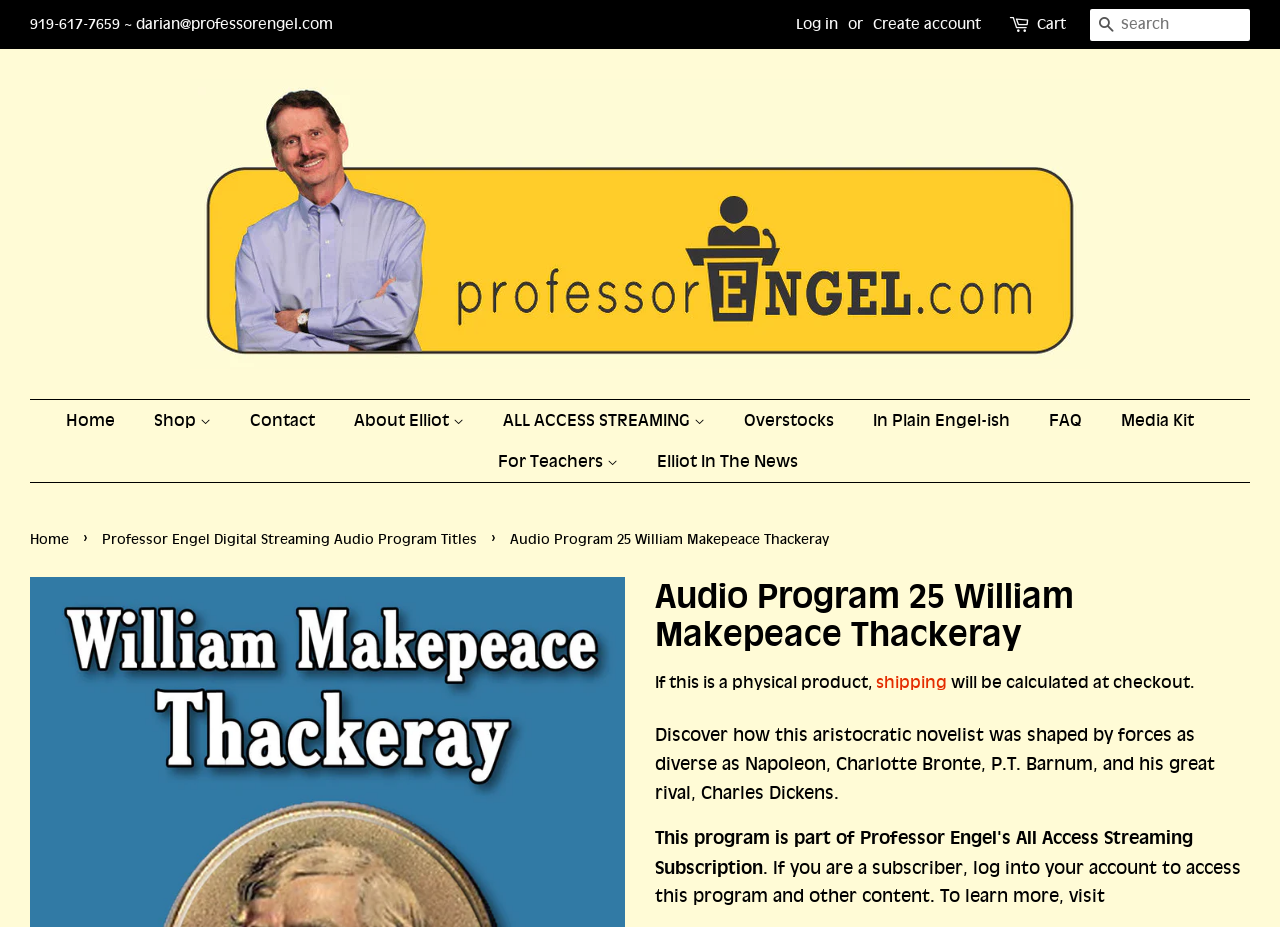Please identify the bounding box coordinates of the area I need to click to accomplish the following instruction: "Click on the link to view Random".

None